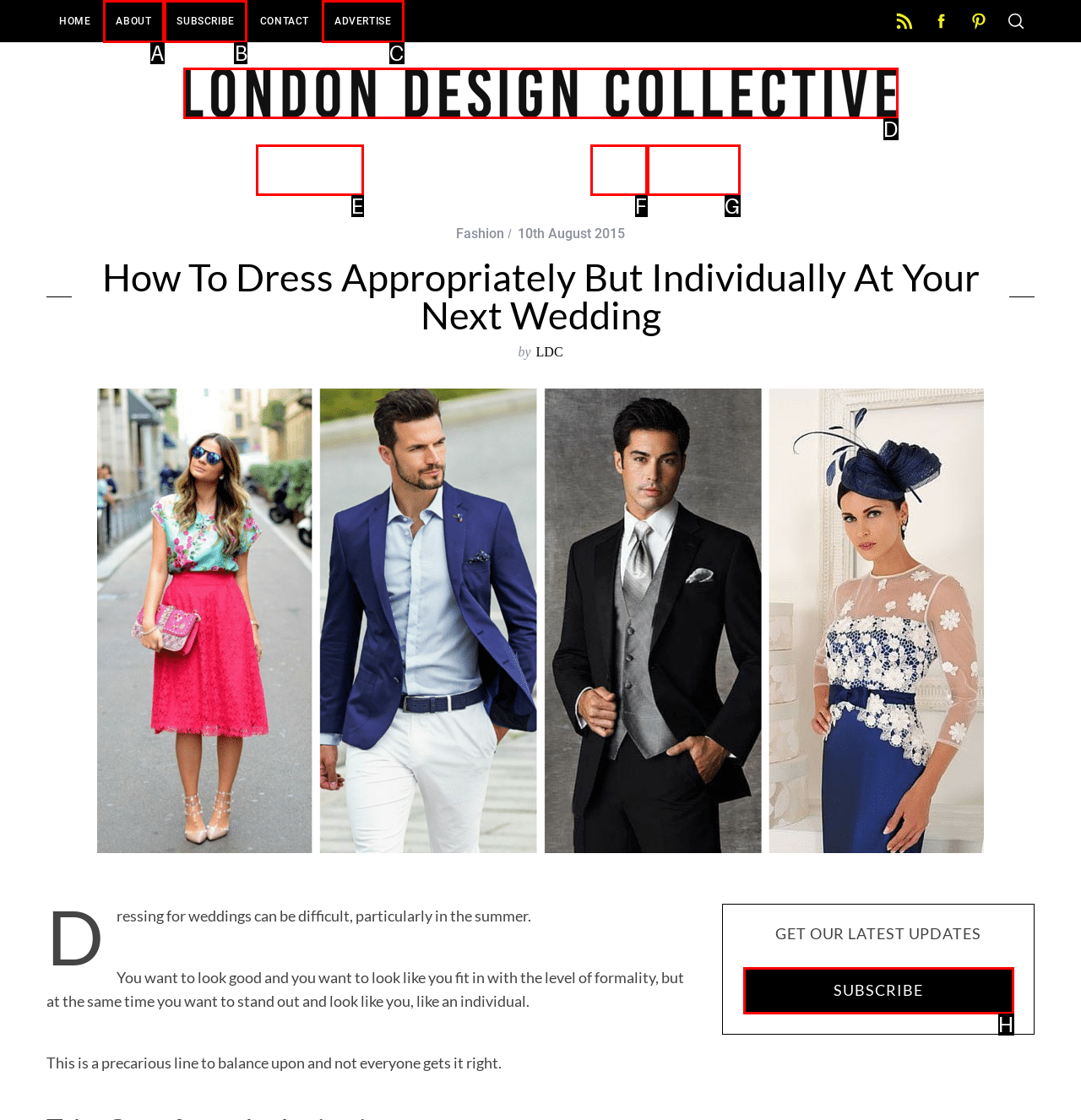Using the description: alt="London Design Collective -"
Identify the letter of the corresponding UI element from the choices available.

D